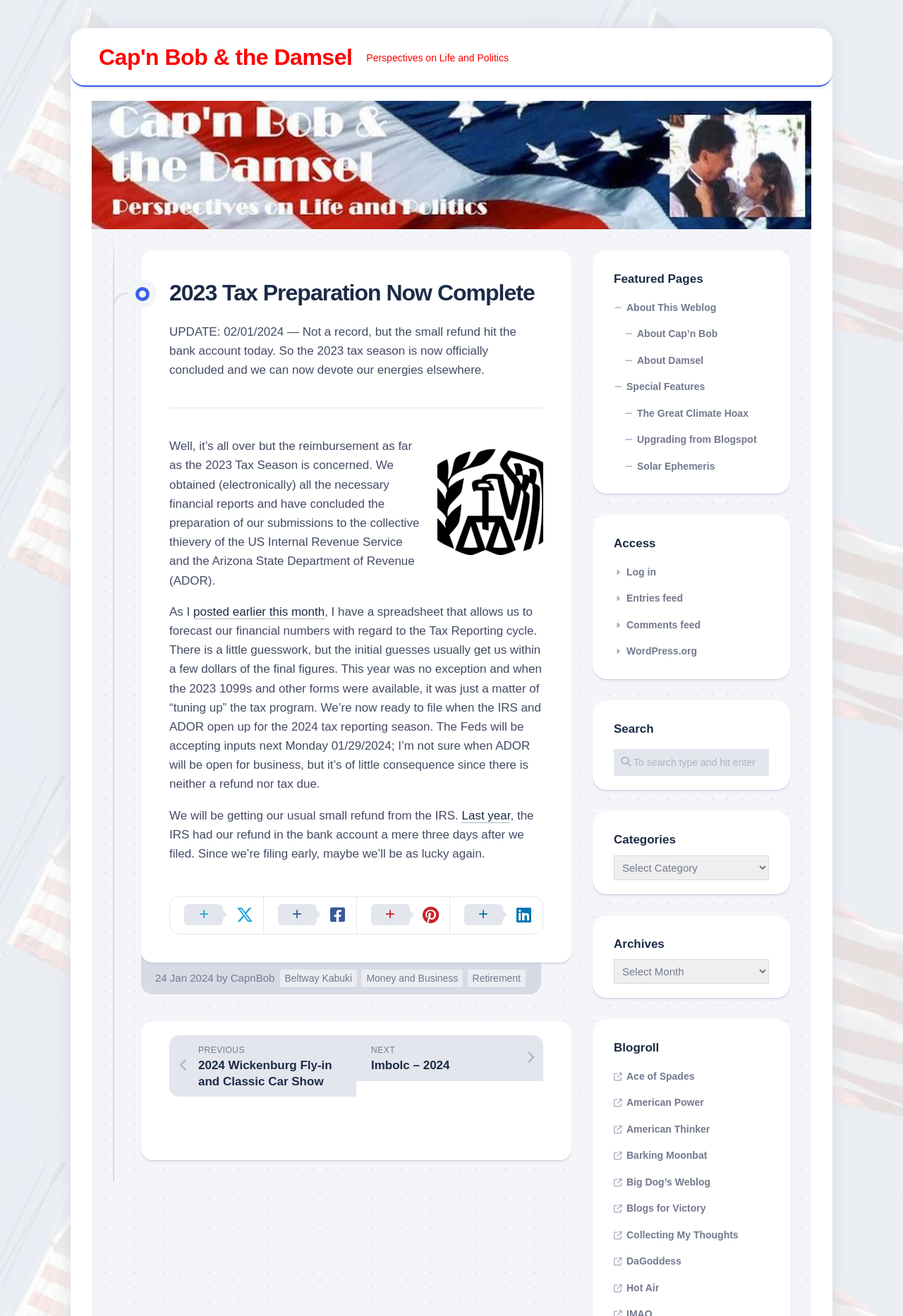Generate the text content of the main headline of the webpage.

2023 Tax Preparation Now Complete